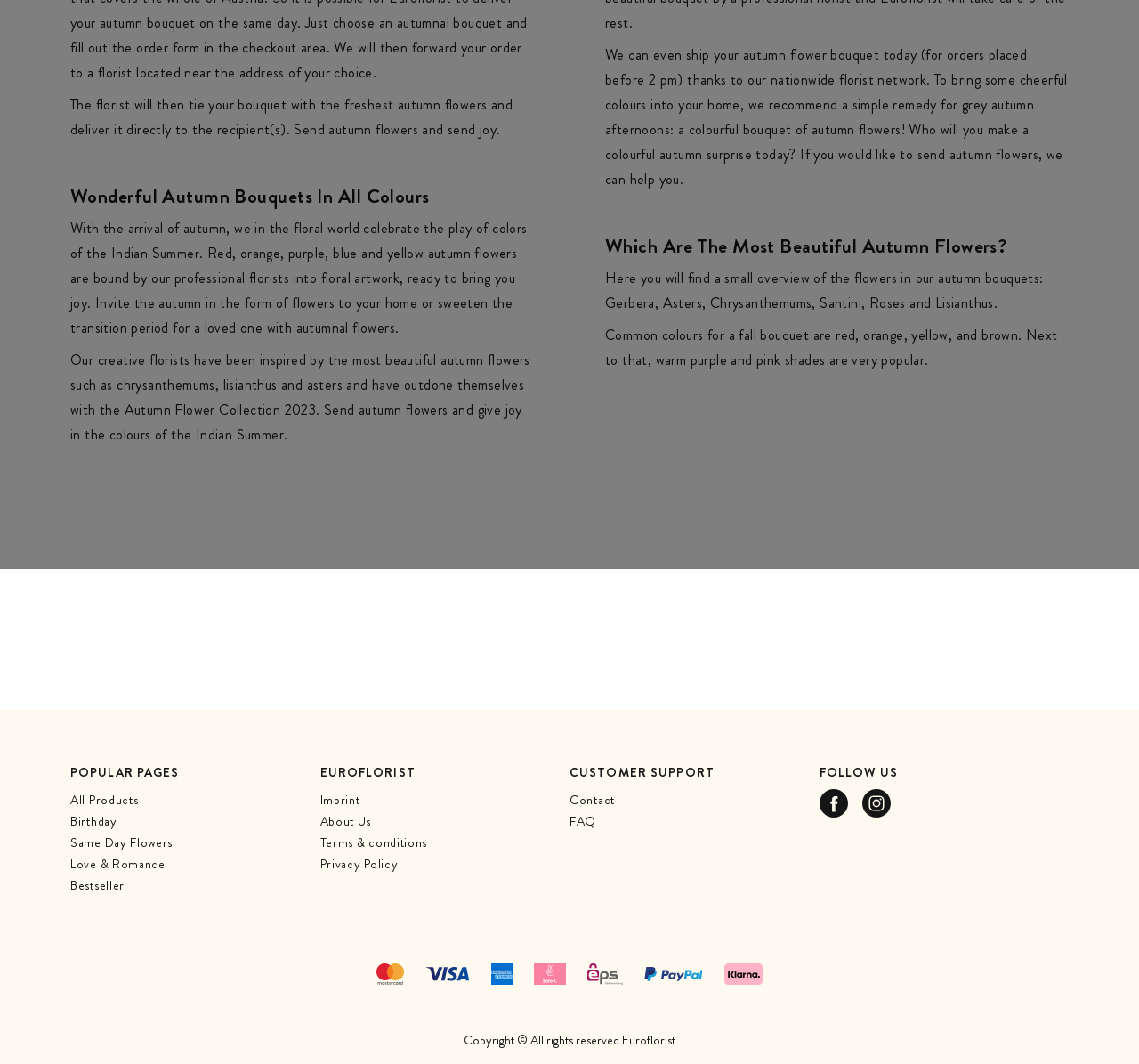Provide the bounding box coordinates for the UI element described in this sentence: "About Us". The coordinates should be four float values between 0 and 1, i.e., [left, top, right, bottom].

[0.281, 0.763, 0.326, 0.78]